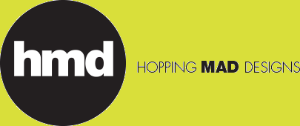Which word is highlighted in bold in the logo?
Could you answer the question in a detailed manner, providing as much information as possible?

The caption states that the word 'MAD' is highlighted in bold, creating a dynamic contrast in the logo.